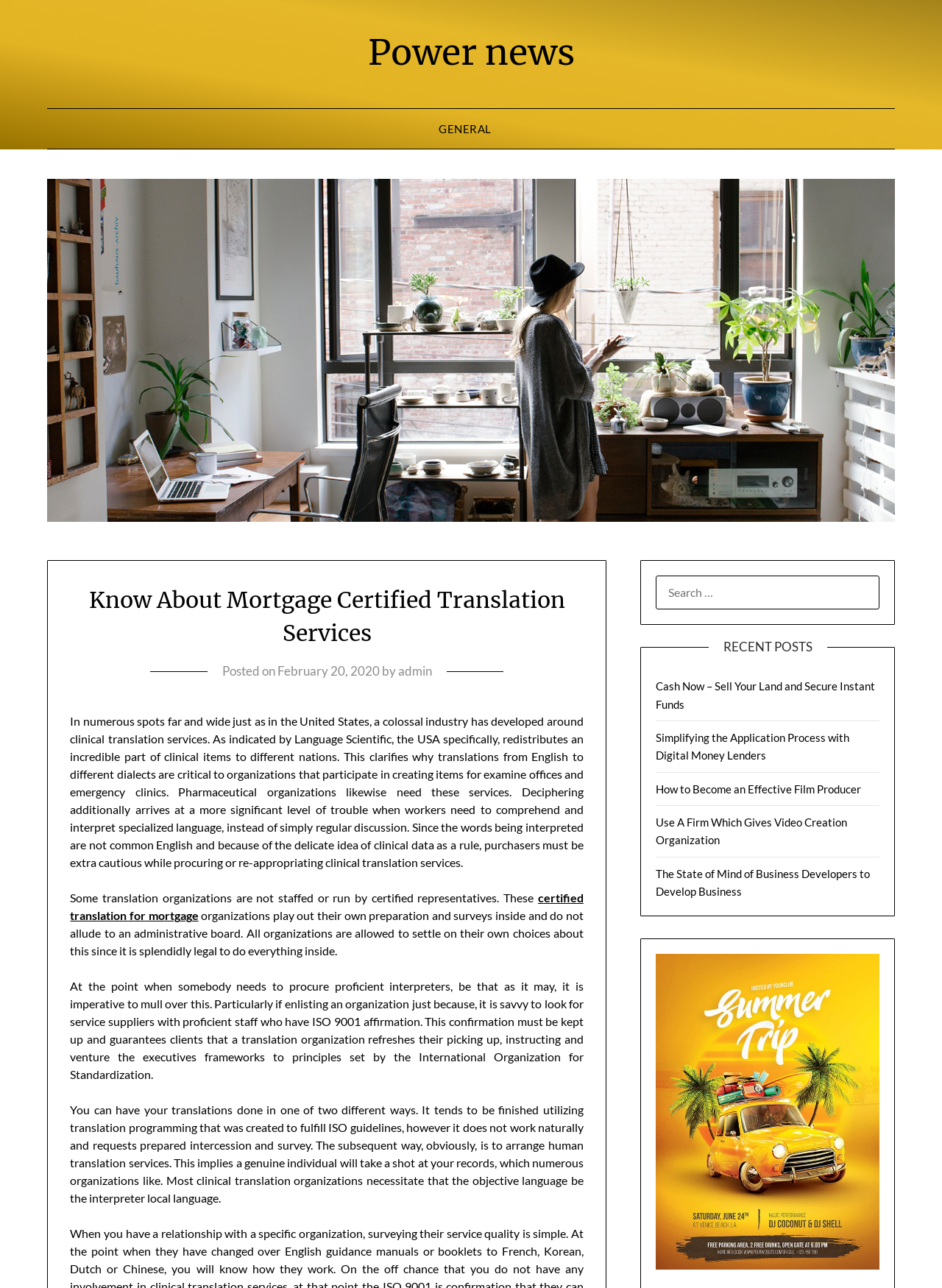What type of language is required for clinical translation services?
Look at the image and respond with a one-word or short phrase answer.

Technical language